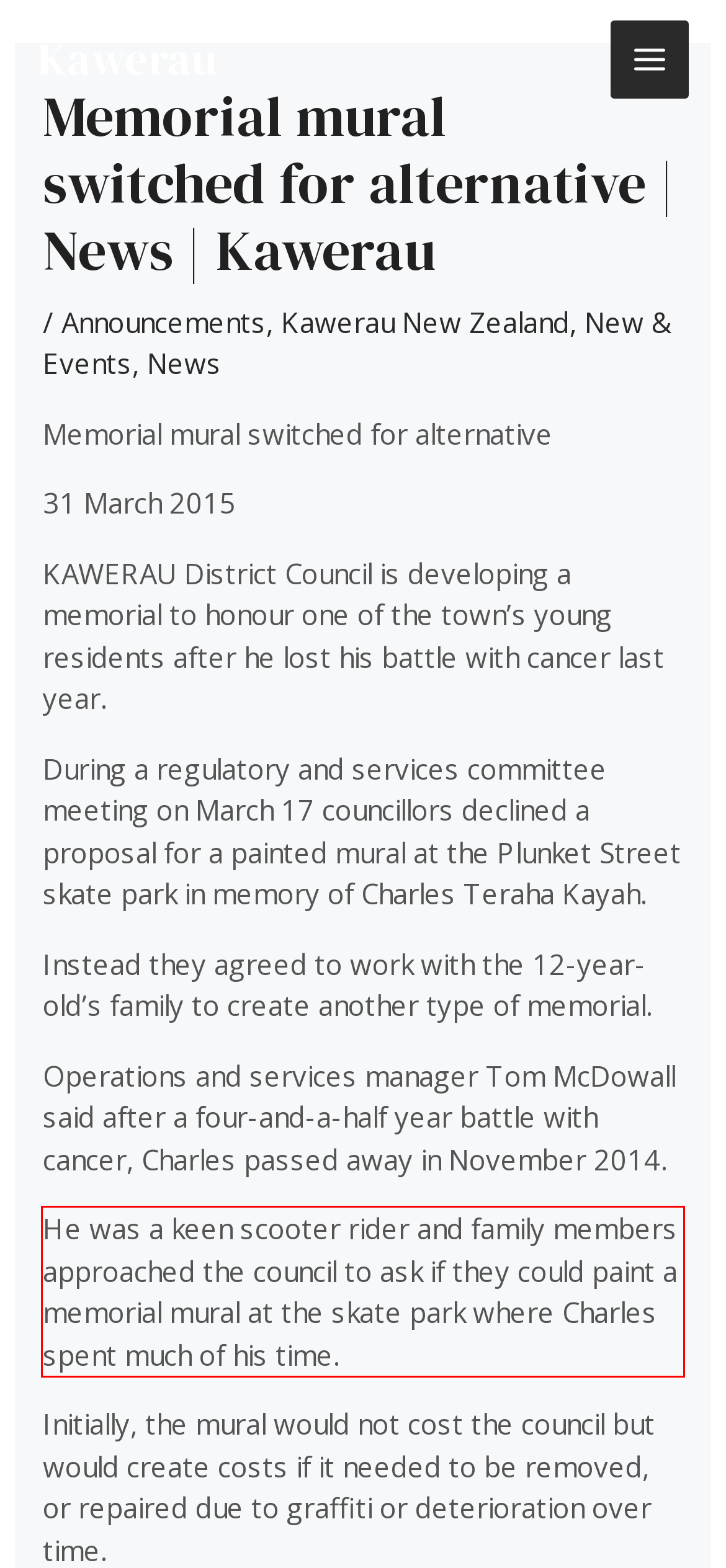You are given a screenshot with a red rectangle. Identify and extract the text within this red bounding box using OCR.

He was a keen scooter rider and family members approached the council to ask if they could paint a memorial mural at the skate park where Charles spent much of his time.